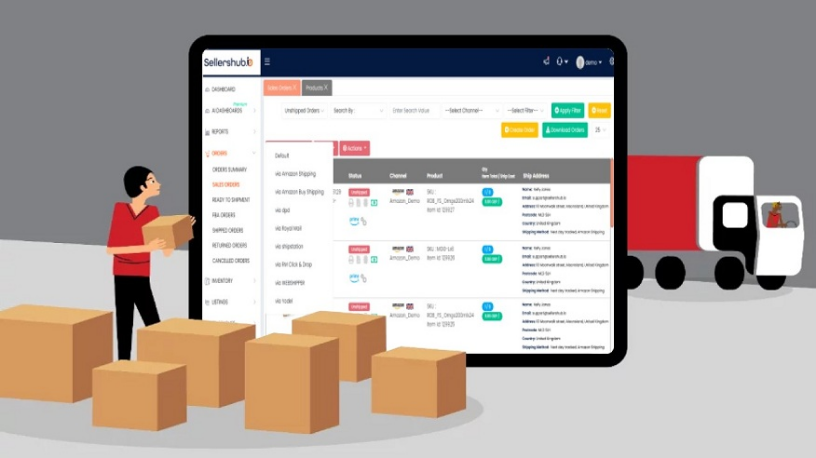Answer this question using a single word or a brief phrase:
What is displayed on the large screen in the background?

Order management details